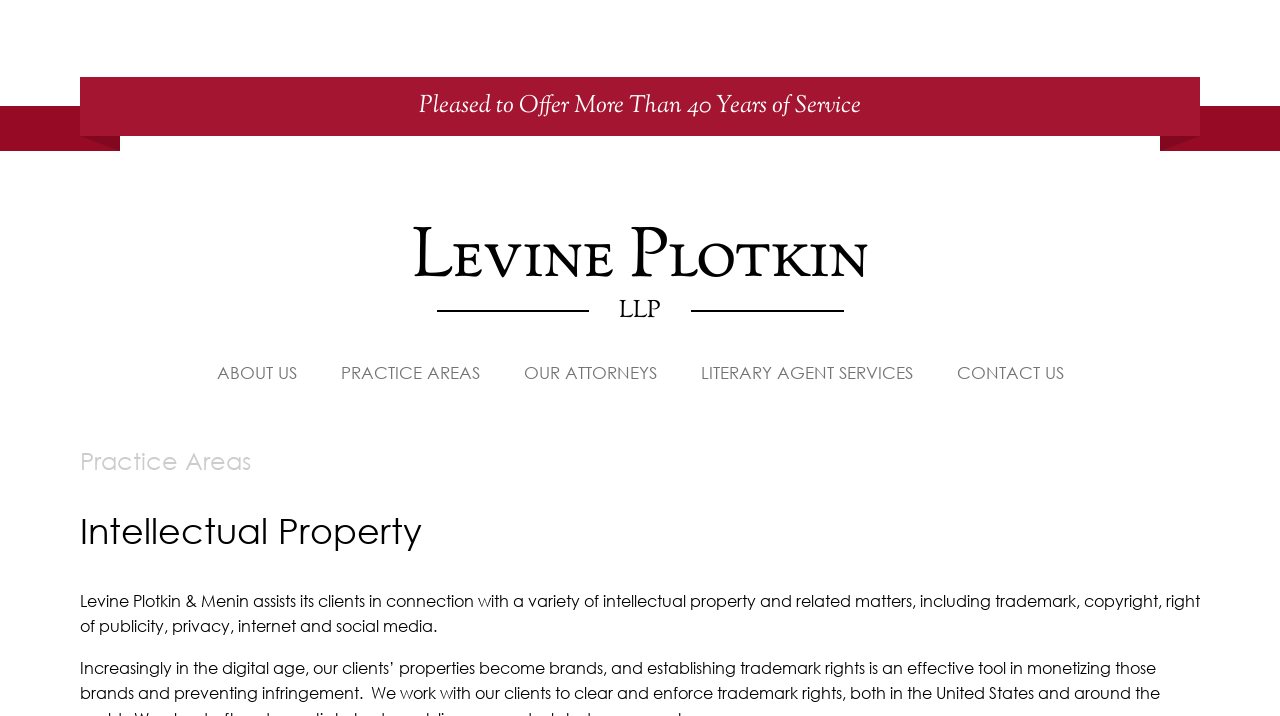Please provide a one-word or phrase answer to the question: 
What is the main area of practice?

Intellectual Property